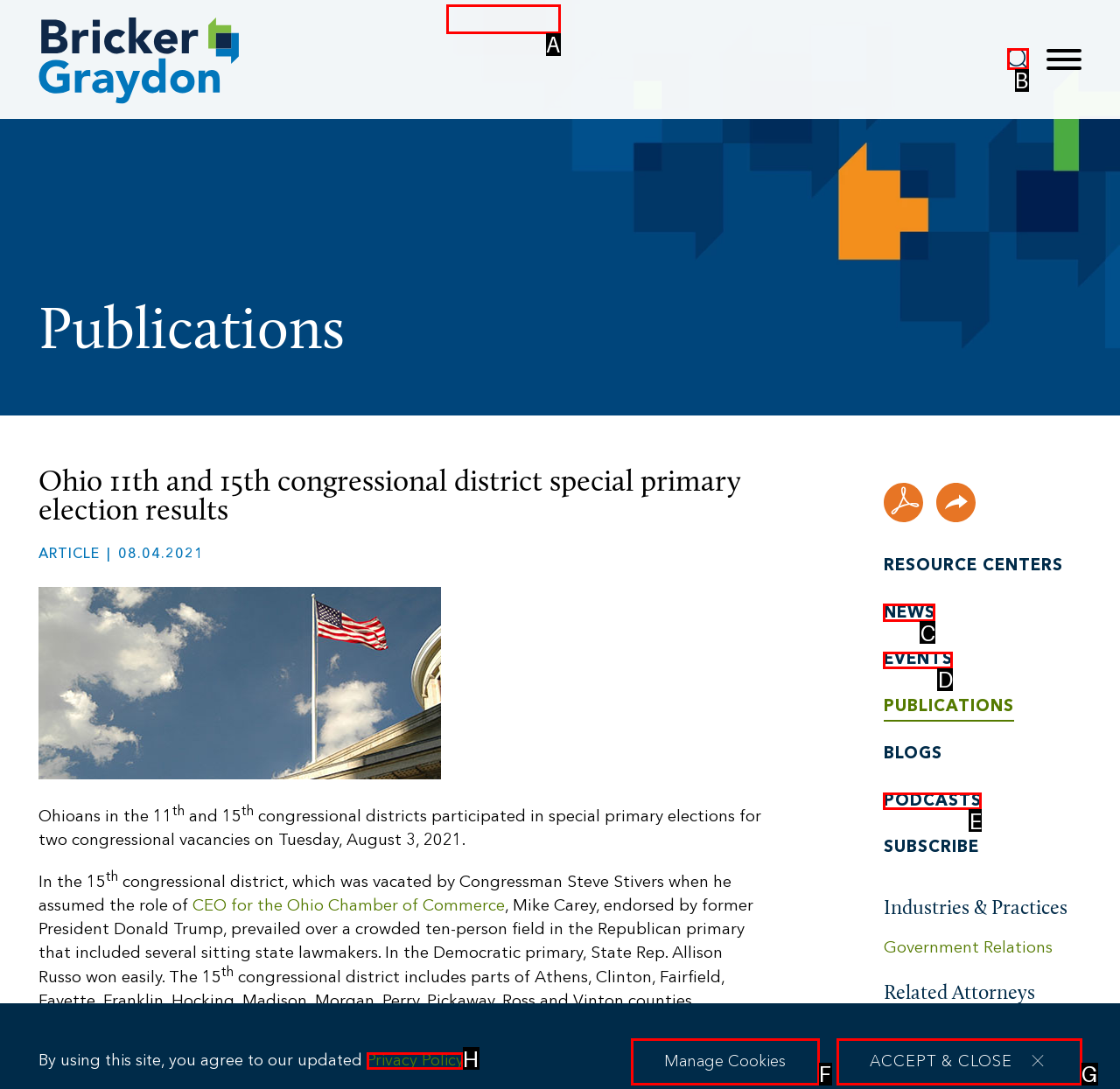Select the right option to accomplish this task: Go to NEWS. Reply with the letter corresponding to the correct UI element.

C